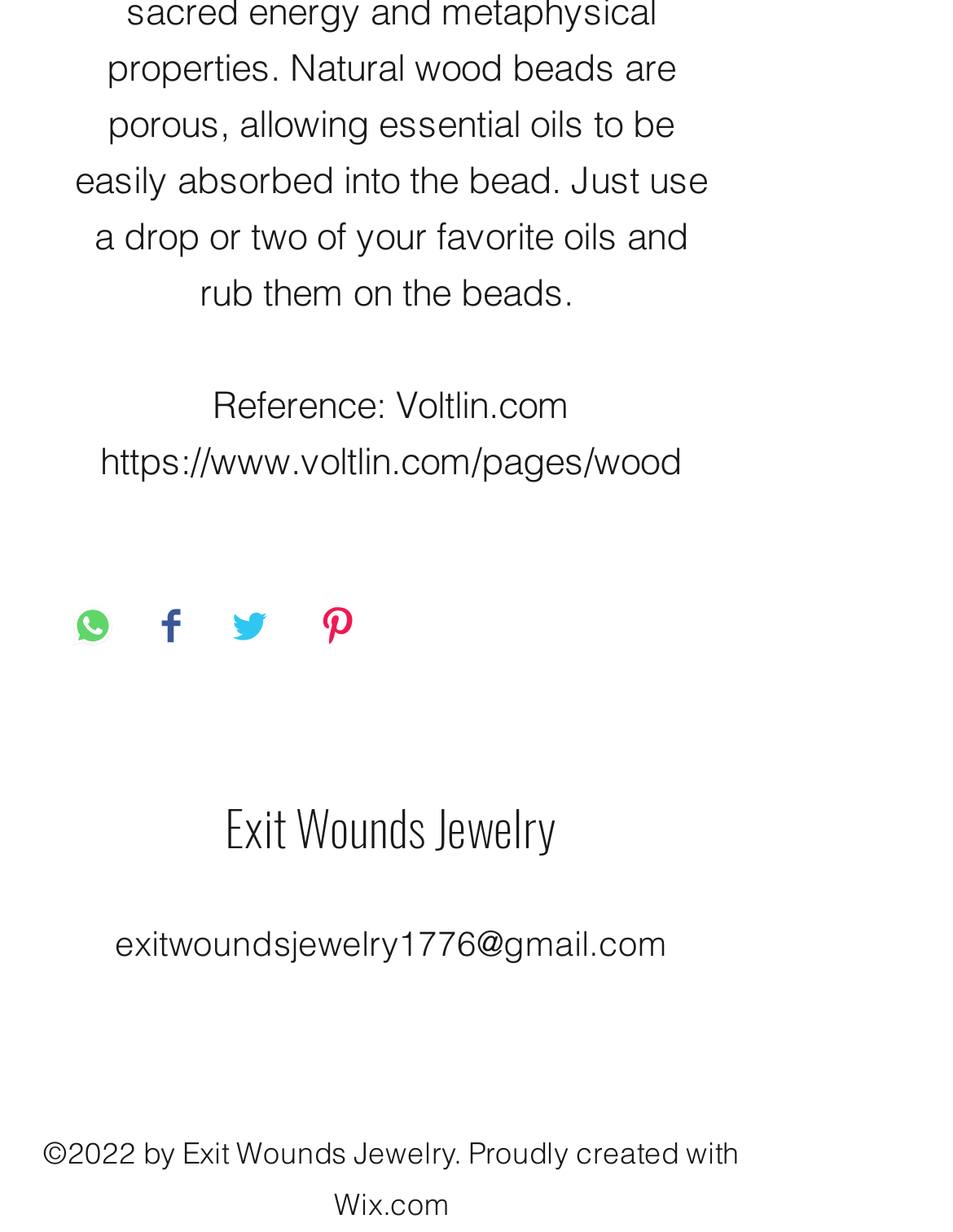Refer to the image and answer the question with as much detail as possible: How many social media platforms are listed?

I counted the number of links in the 'Social Bar' list, which includes Instagram, Facebook, and two other platforms.